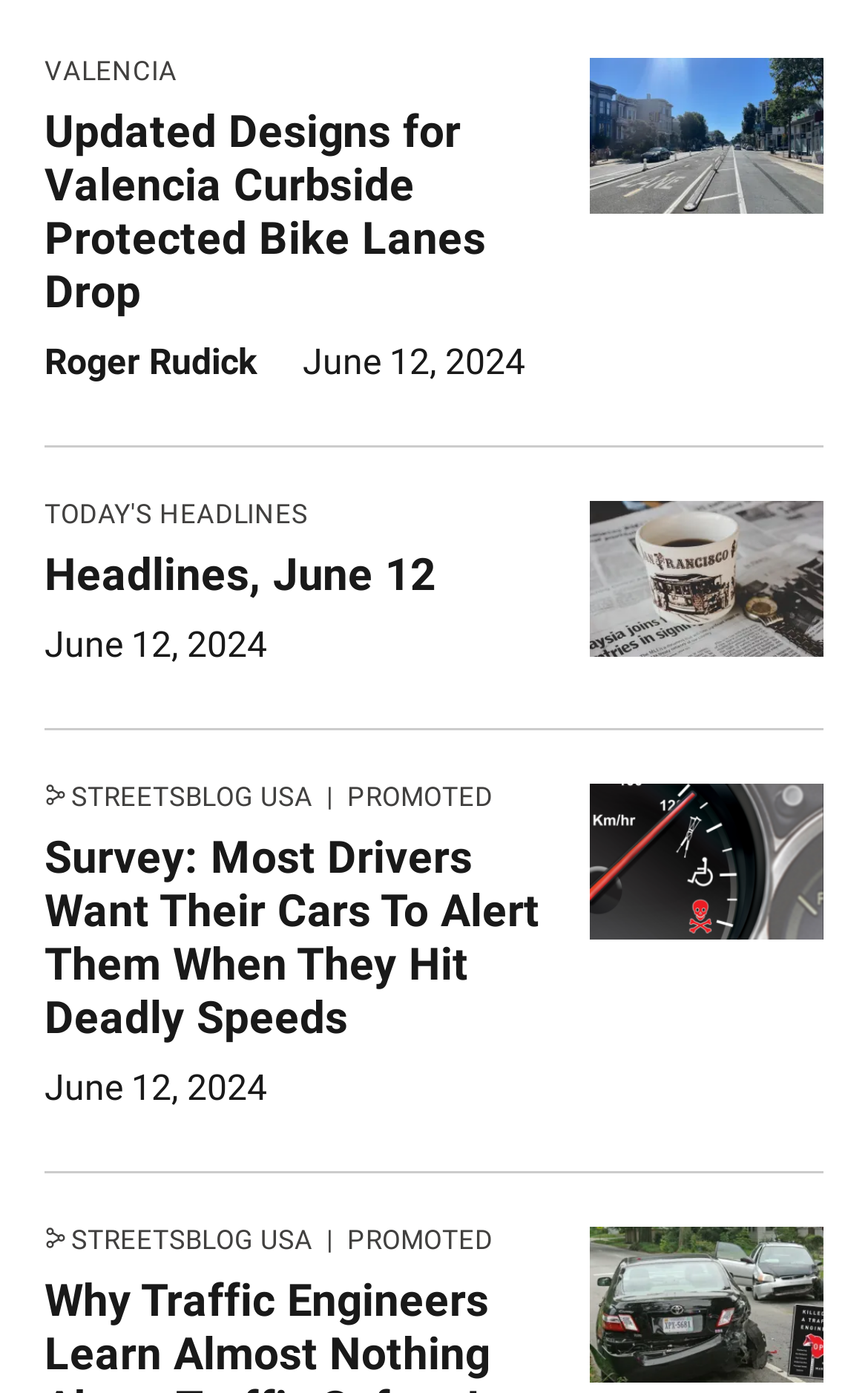Identify the bounding box coordinates of the part that should be clicked to carry out this instruction: "read today's headlines".

[0.051, 0.359, 0.355, 0.38]